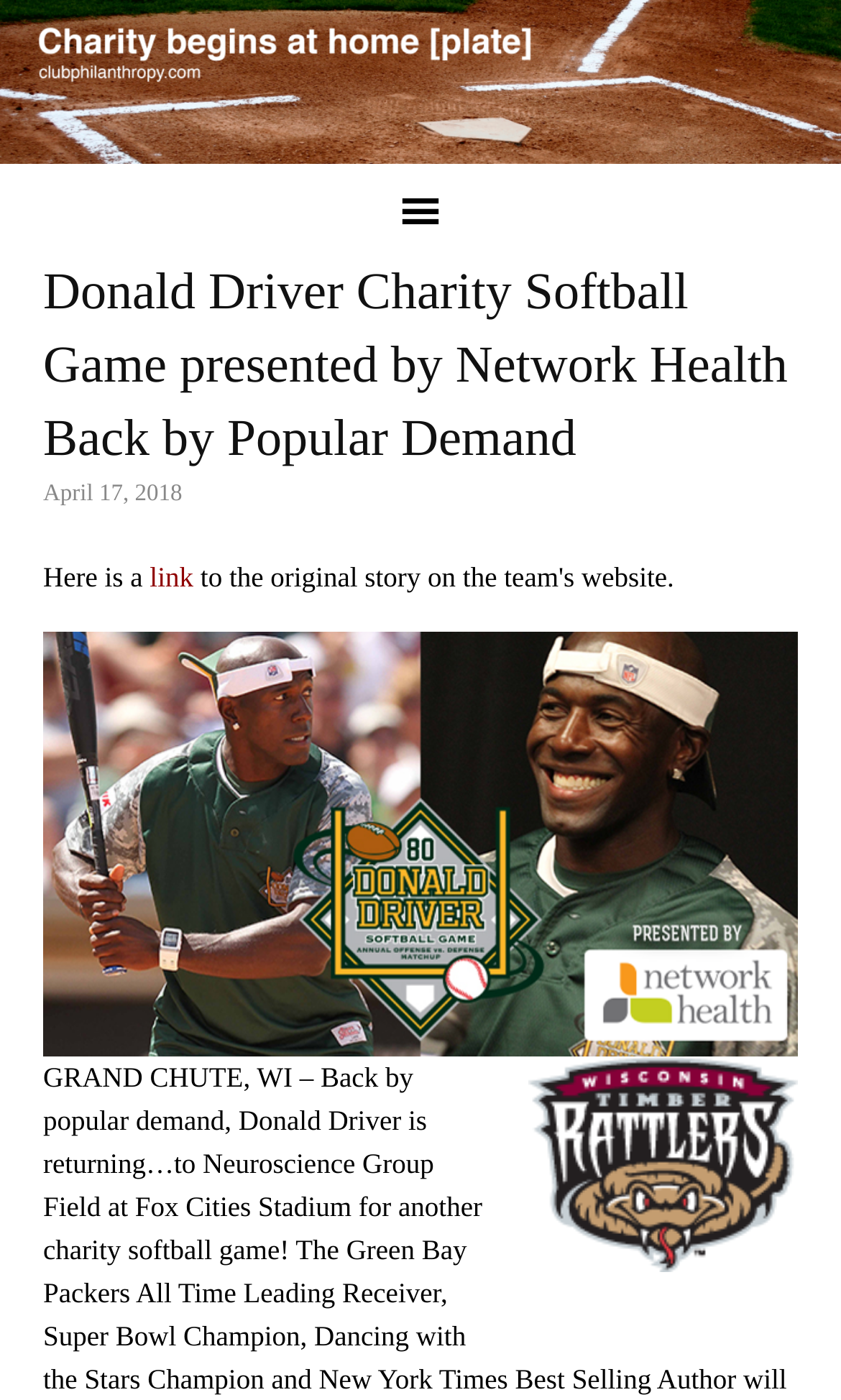Please reply to the following question using a single word or phrase: 
How many images are on the webpage?

2